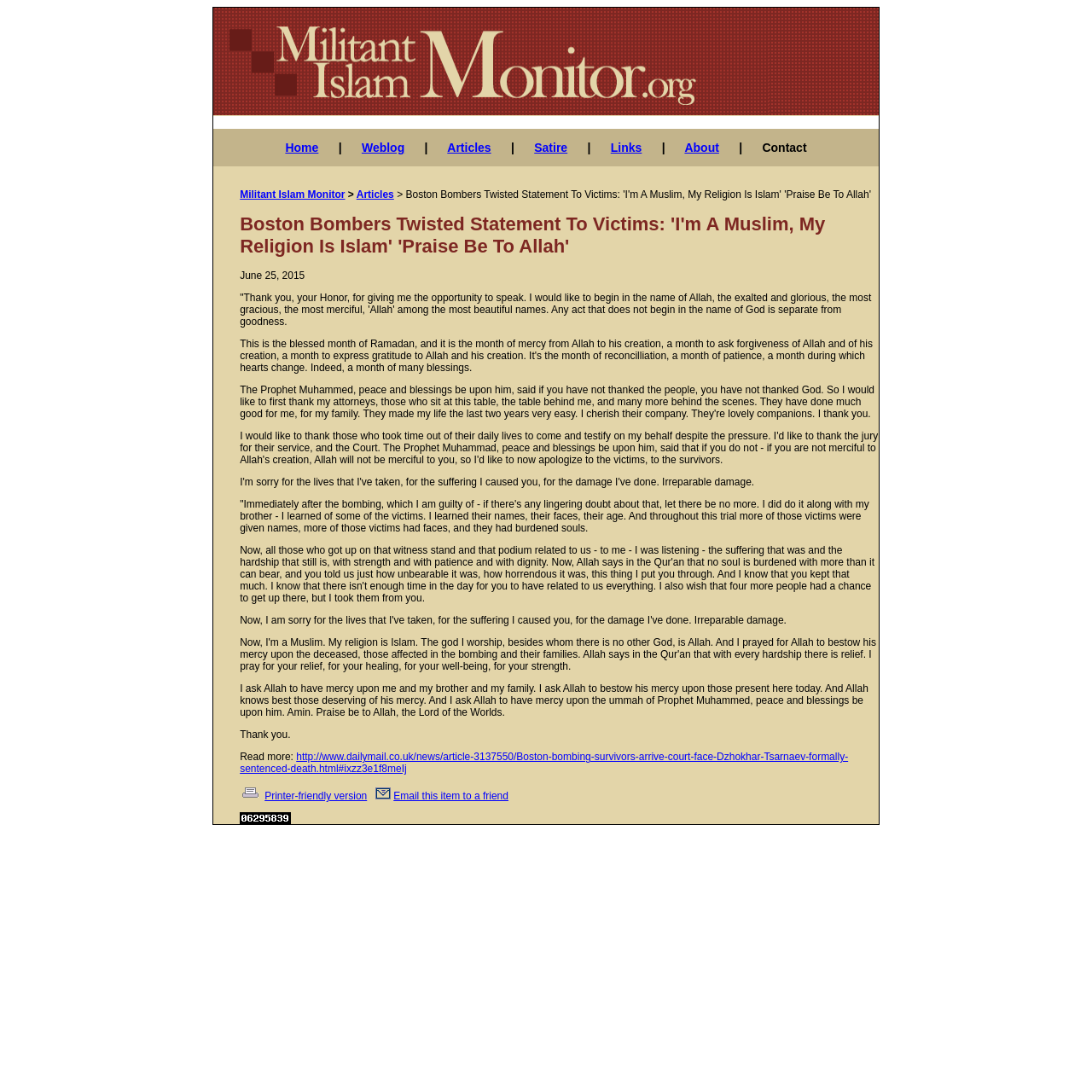Respond with a single word or short phrase to the following question: 
What is the name of the prophet mentioned?

Muhammed